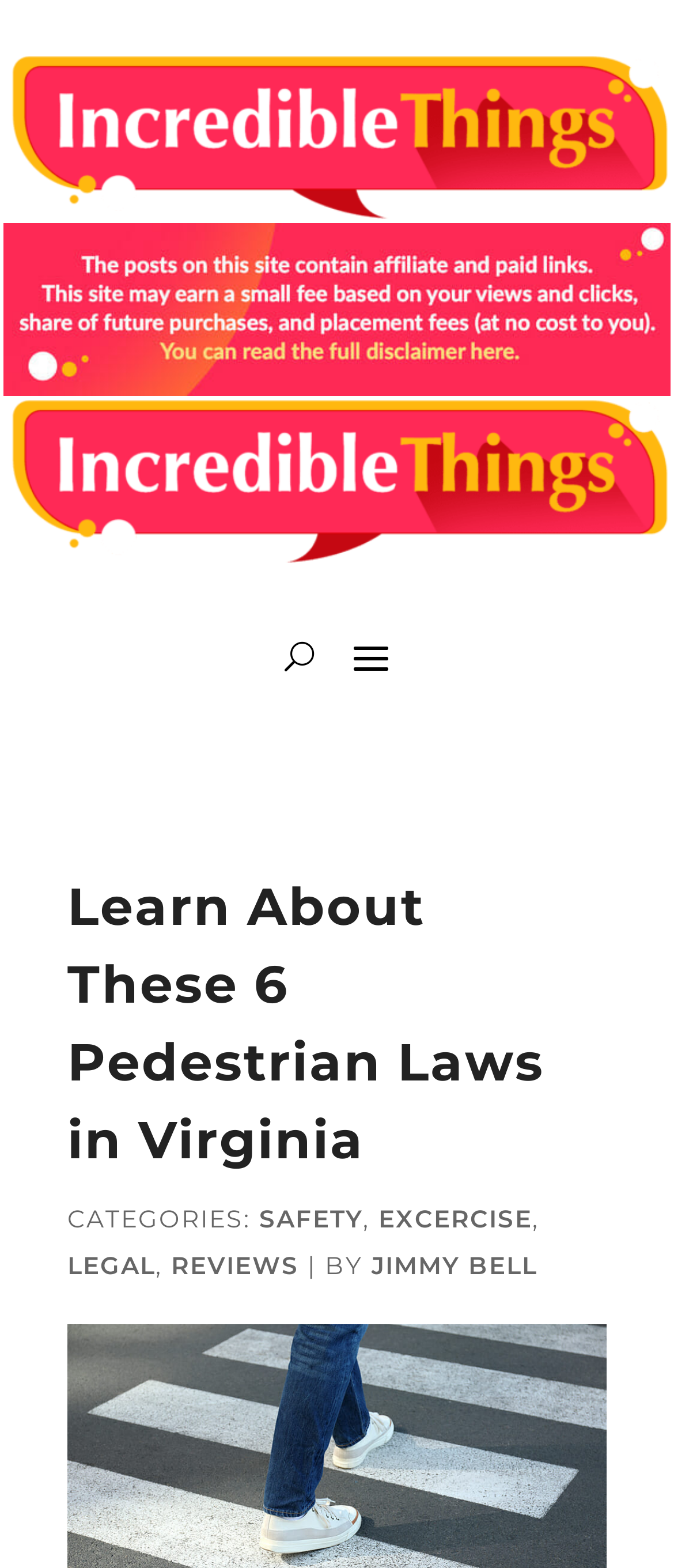Give an in-depth explanation of the webpage layout and content.

The webpage appears to be an article or blog post about pedestrian laws in Virginia. At the top of the page, there is a large image that spans almost the entire width of the page, followed by two more images of similar sizes below it. 

To the right of the images, there is a button labeled "U". Below the images, the main content of the page begins with a heading that reads "Learn About These 6 Pedestrian Laws in Virginia". 

Underneath the heading, there is a section with the title "CATEGORIES:" followed by a series of links, including "SAFETY", "EXCERCISE", "LEGAL", "REVIEWS", and an author's name "JIMMY BELL". These links are separated by commas and a vertical bar. 

The overall structure of the page suggests that it is an informative article, with the main content focused on the pedestrian laws in Virginia, and the categories section providing additional context or related topics.